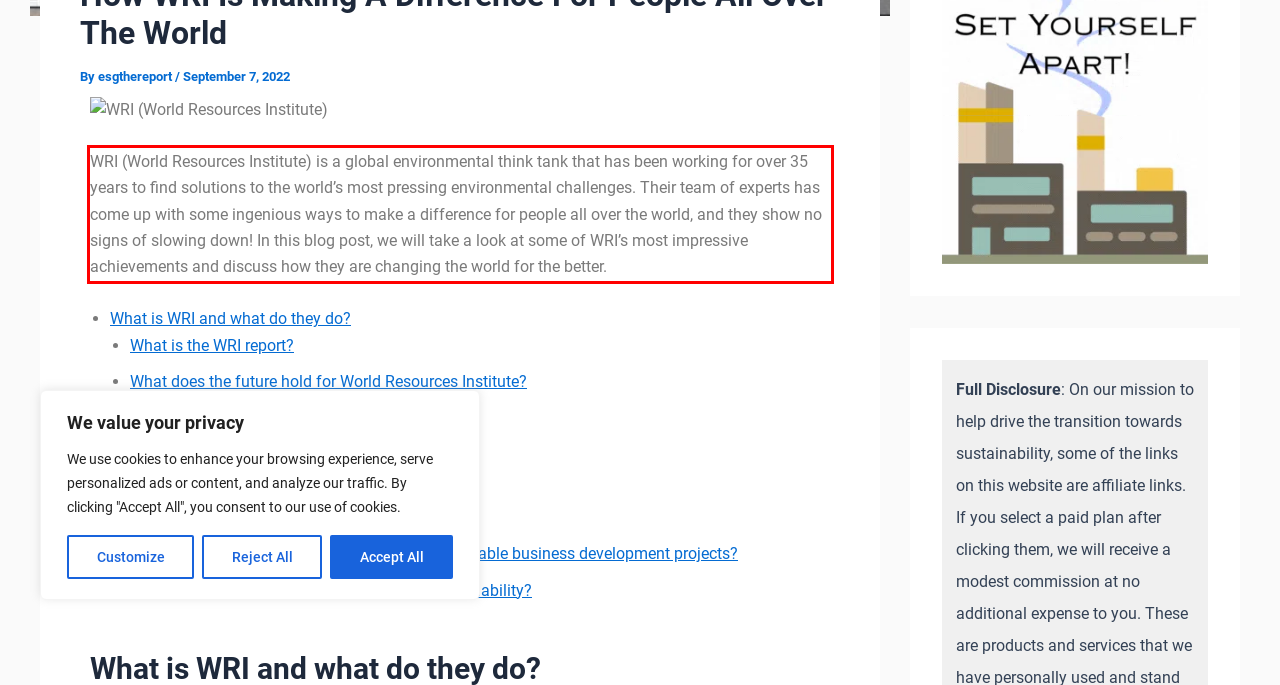Within the screenshot of a webpage, identify the red bounding box and perform OCR to capture the text content it contains.

WRI (World Resources Institute) is a global environmental think tank that has been working for over 35 years to find solutions to the world’s most pressing environmental challenges. Their team of experts has come up with some ingenious ways to make a difference for people all over the world, and they show no signs of slowing down! In this blog post, we will take a look at some of WRI’s most impressive achievements and discuss how they are changing the world for the better.